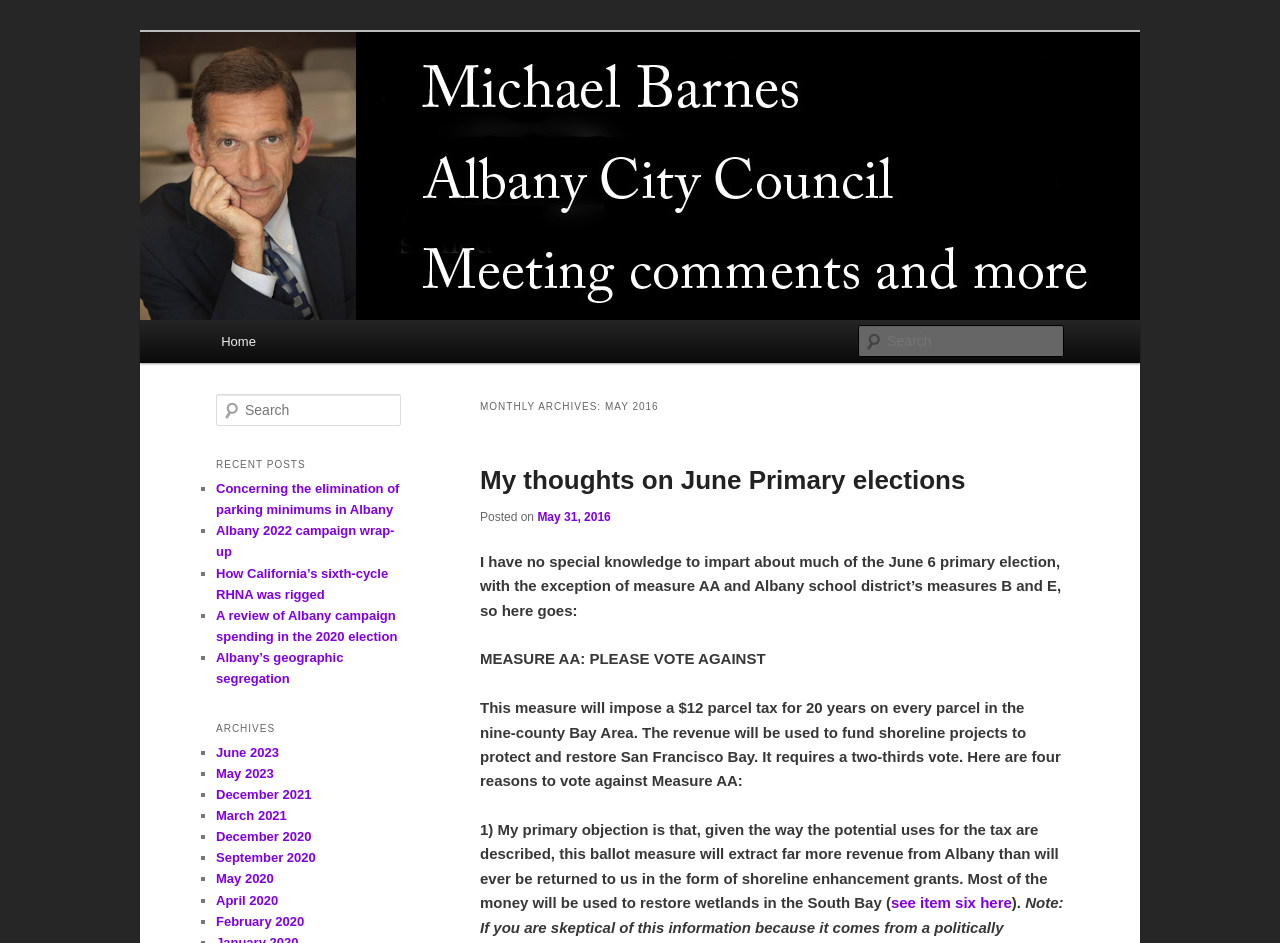What is the title or heading displayed on the webpage?

Michael Barnes Albany City Council Meeting comments and more